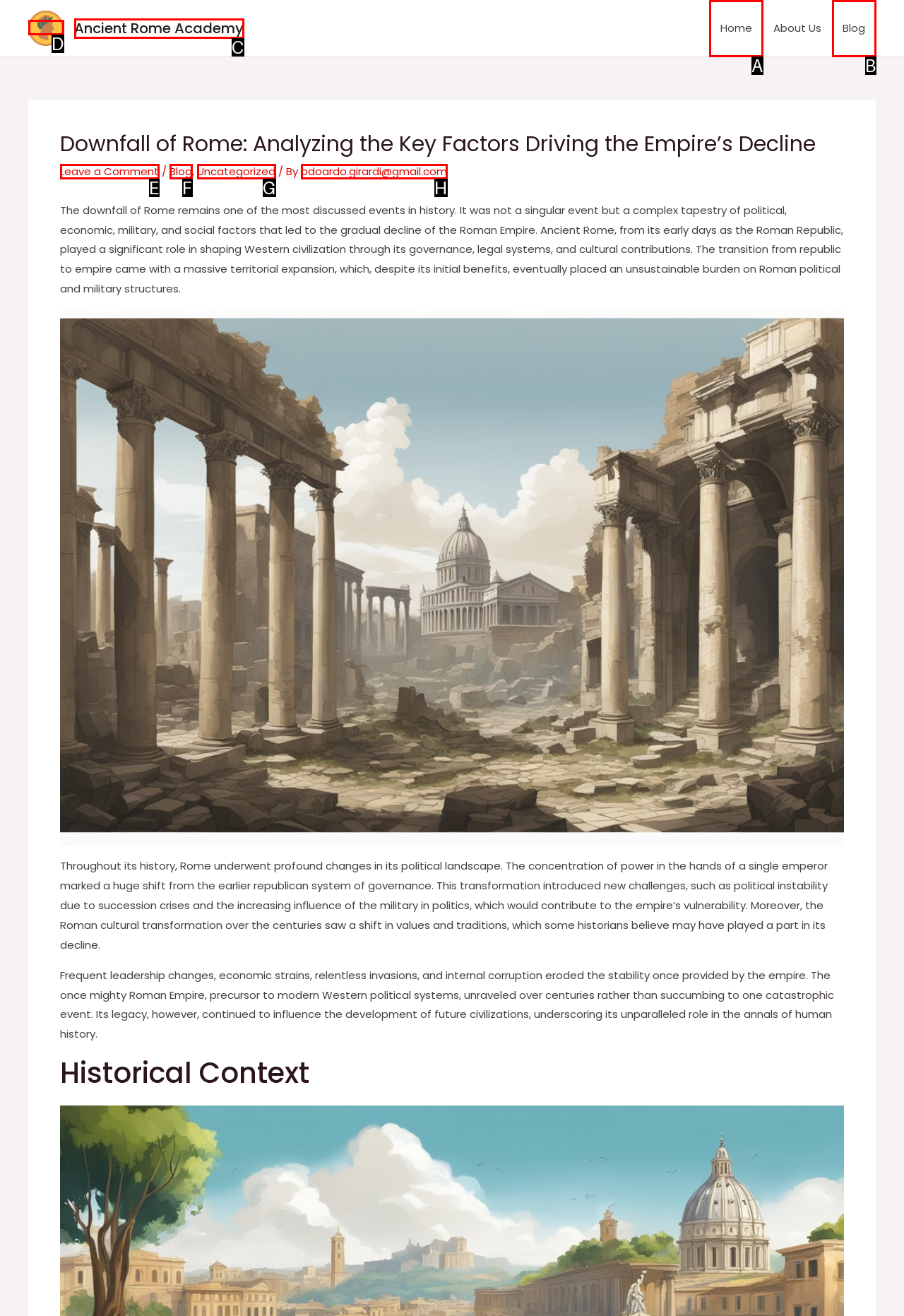Identify the appropriate choice to fulfill this task: go to home page
Respond with the letter corresponding to the correct option.

A